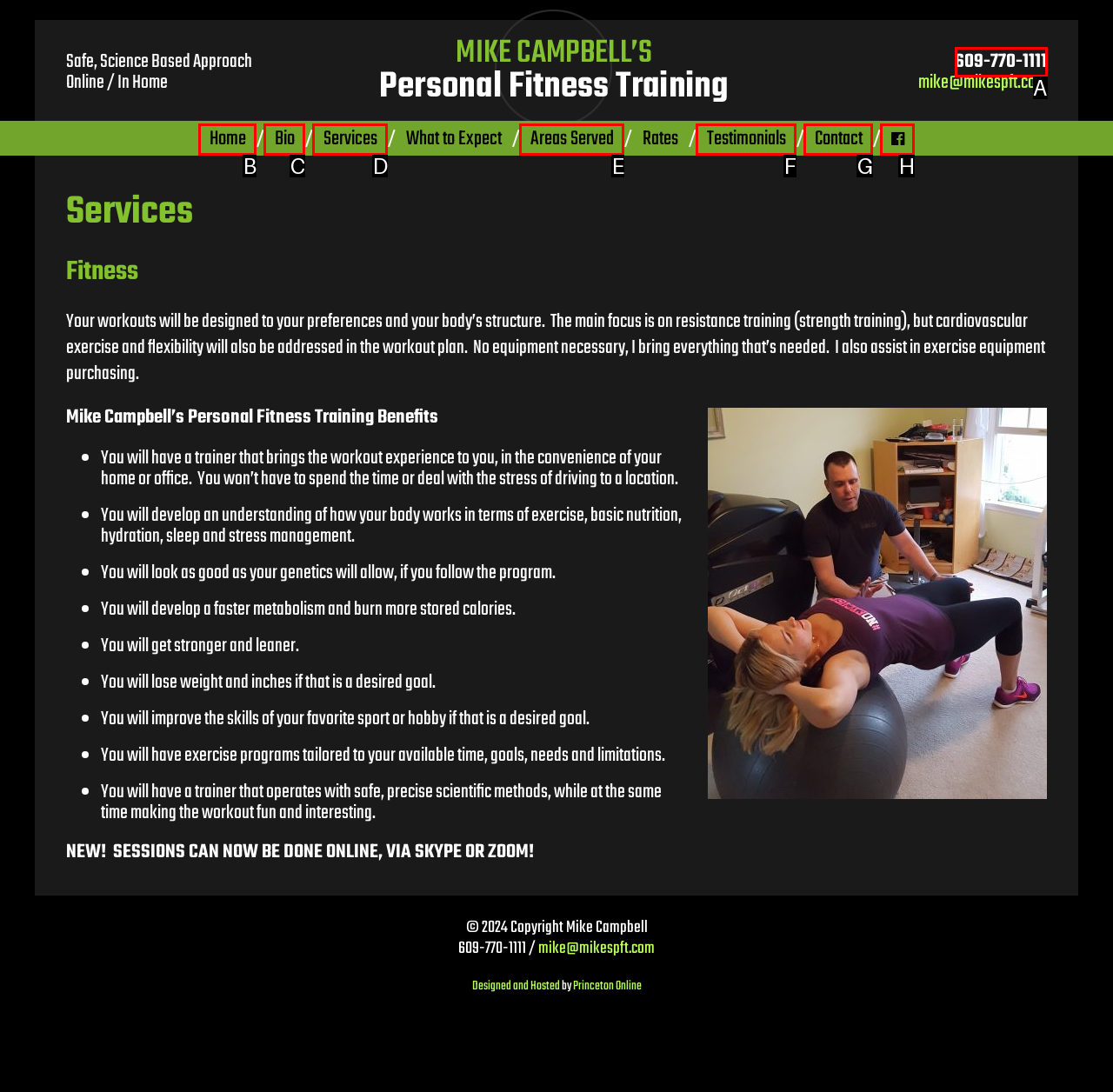Tell me which option best matches the description: Facebook
Answer with the option's letter from the given choices directly.

H